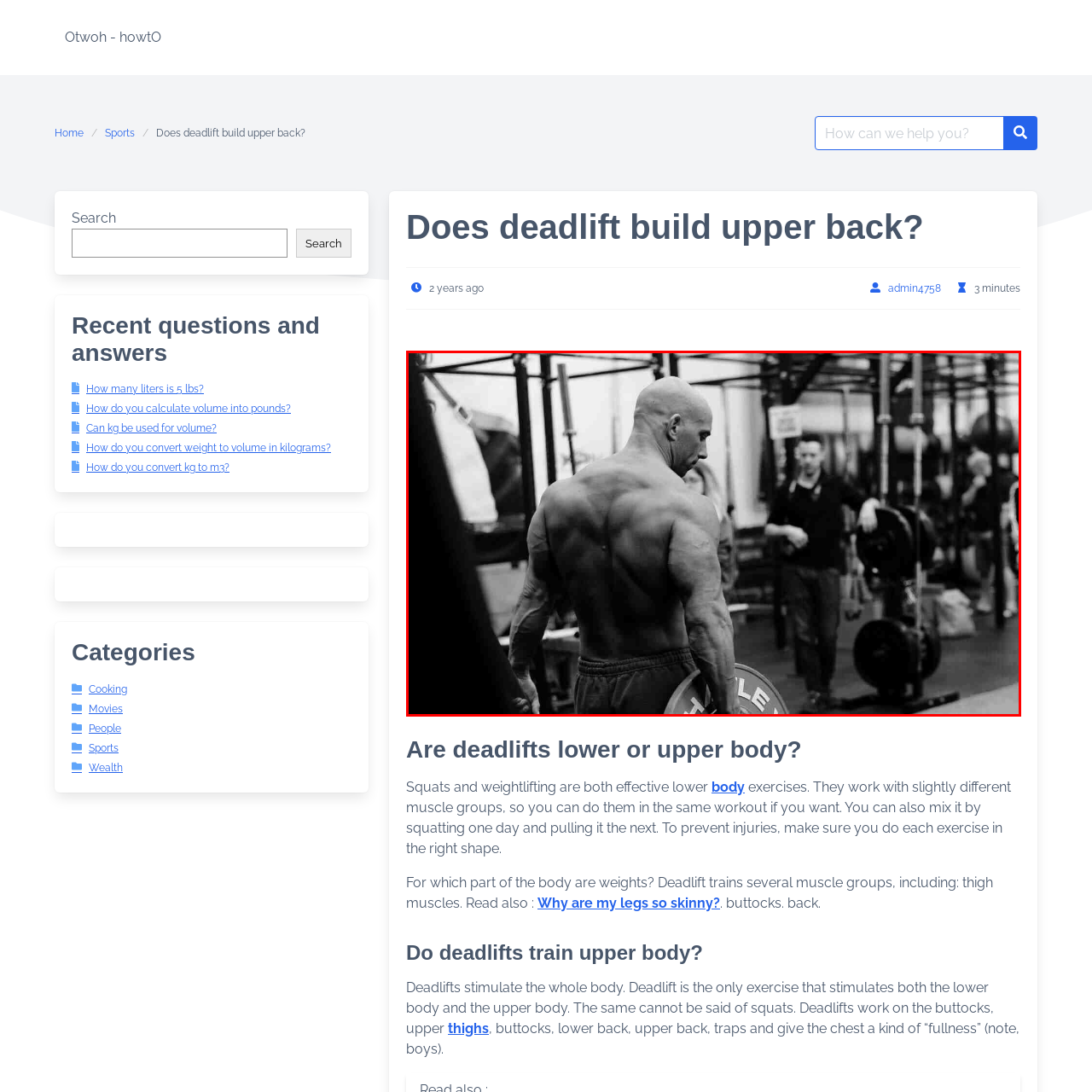What is the atmosphere of the environment?
Check the image encapsulated by the red bounding box and answer the question comprehensively.

The presence of fellow gym-goers observing in the background and the weights and gym equipment surrounding the individual suggest a dedicated fitness environment, where people are focused on their workouts.